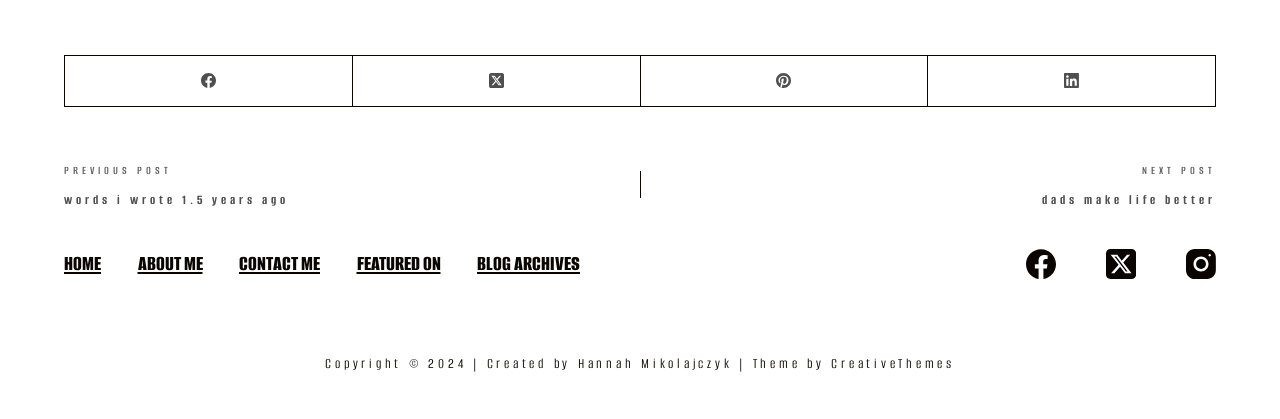Specify the bounding box coordinates for the region that must be clicked to perform the given instruction: "check copyright information".

[0.254, 0.846, 0.649, 0.891]